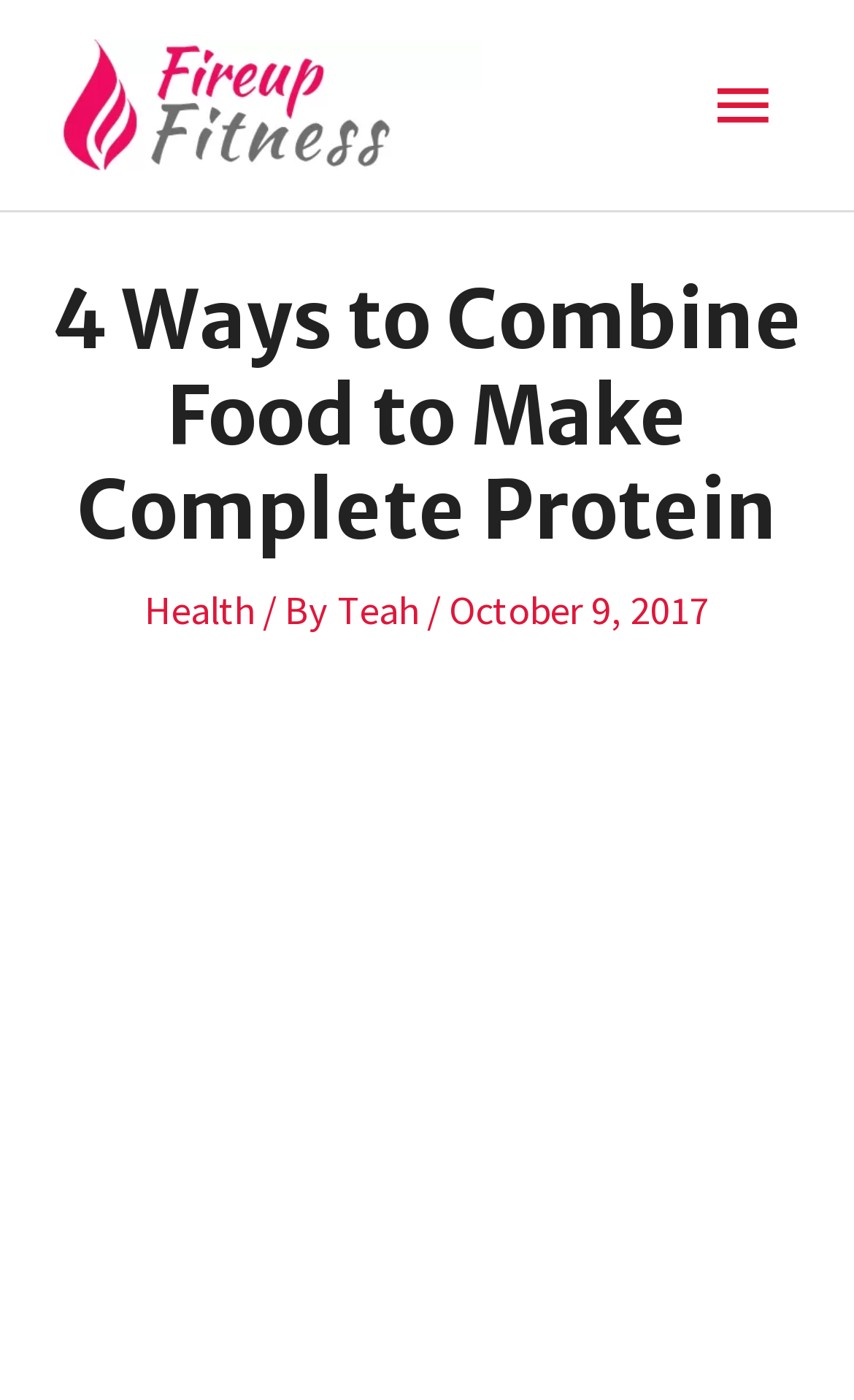Determine the bounding box of the UI component based on this description: "Health". The bounding box coordinates should be four float values between 0 and 1, i.e., [left, top, right, bottom].

[0.169, 0.418, 0.297, 0.454]